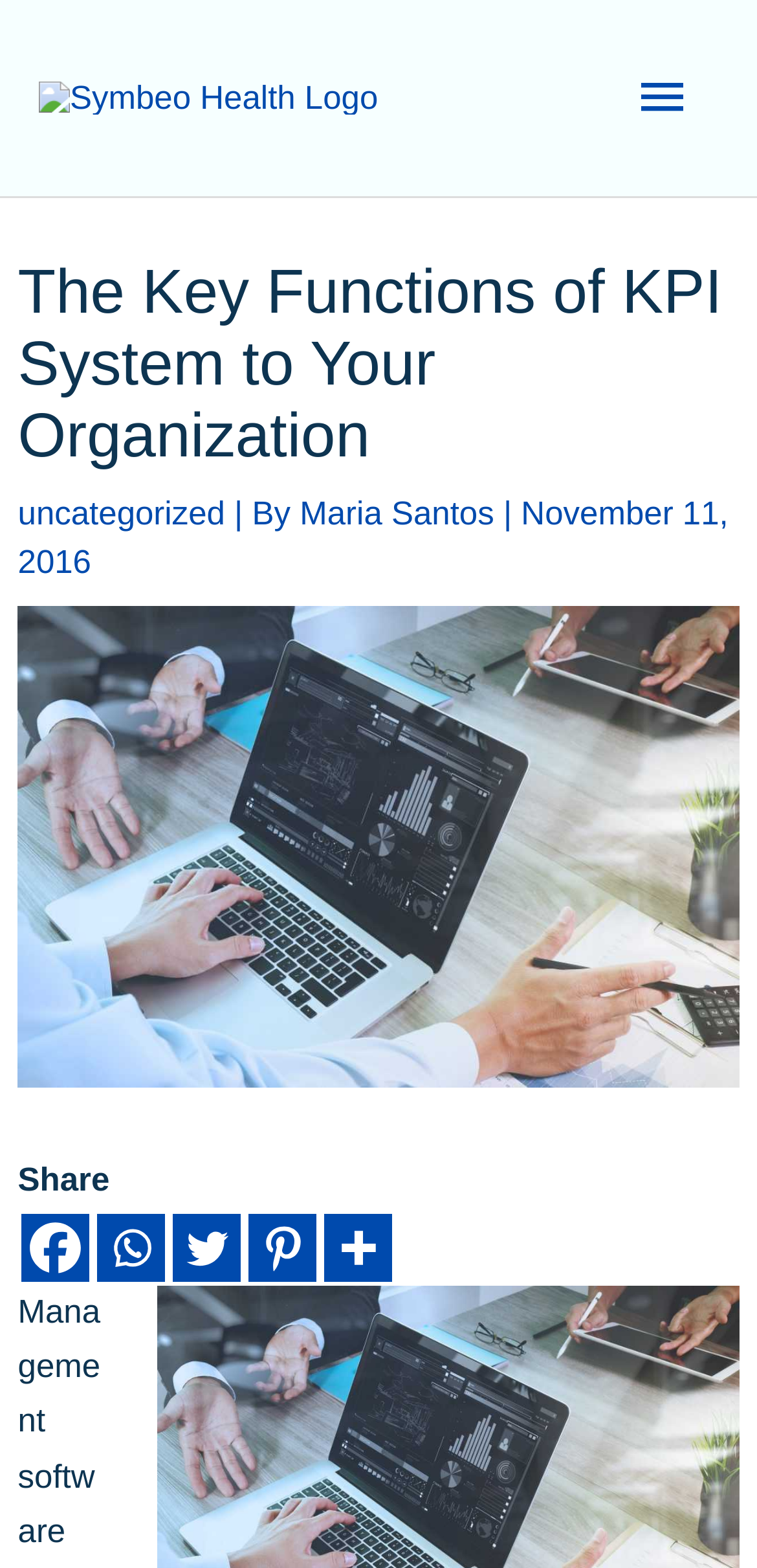Provide a brief response to the question using a single word or phrase: 
What is the logo of the website?

Symbeo Health Logo